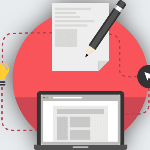Describe every aspect of the image in detail.

The image features a stylized graphic illustrating the process of research and writing. Central to the design is a round red backdrop, which provides a vibrant contrast to the elements depicted. A laptop is prominently shown, displaying what appears to be a document or outline on its screen, symbolizing the digital aspect of modern research. 

Above the laptop, a piece of paper and a pencil are depicted, emphasizing traditional writing elements alongside digital tools. Additionally, a light bulb icon suggests ideas and inspiration, indicating the creativity involved in the writing process. This visual representation highlights the integration of technology and traditional methods in crafting effective and well-organized thesis projects. The overall theme communicates a professional approach to research writing, making it clear how these elements work together to enhance the quality of academic work.